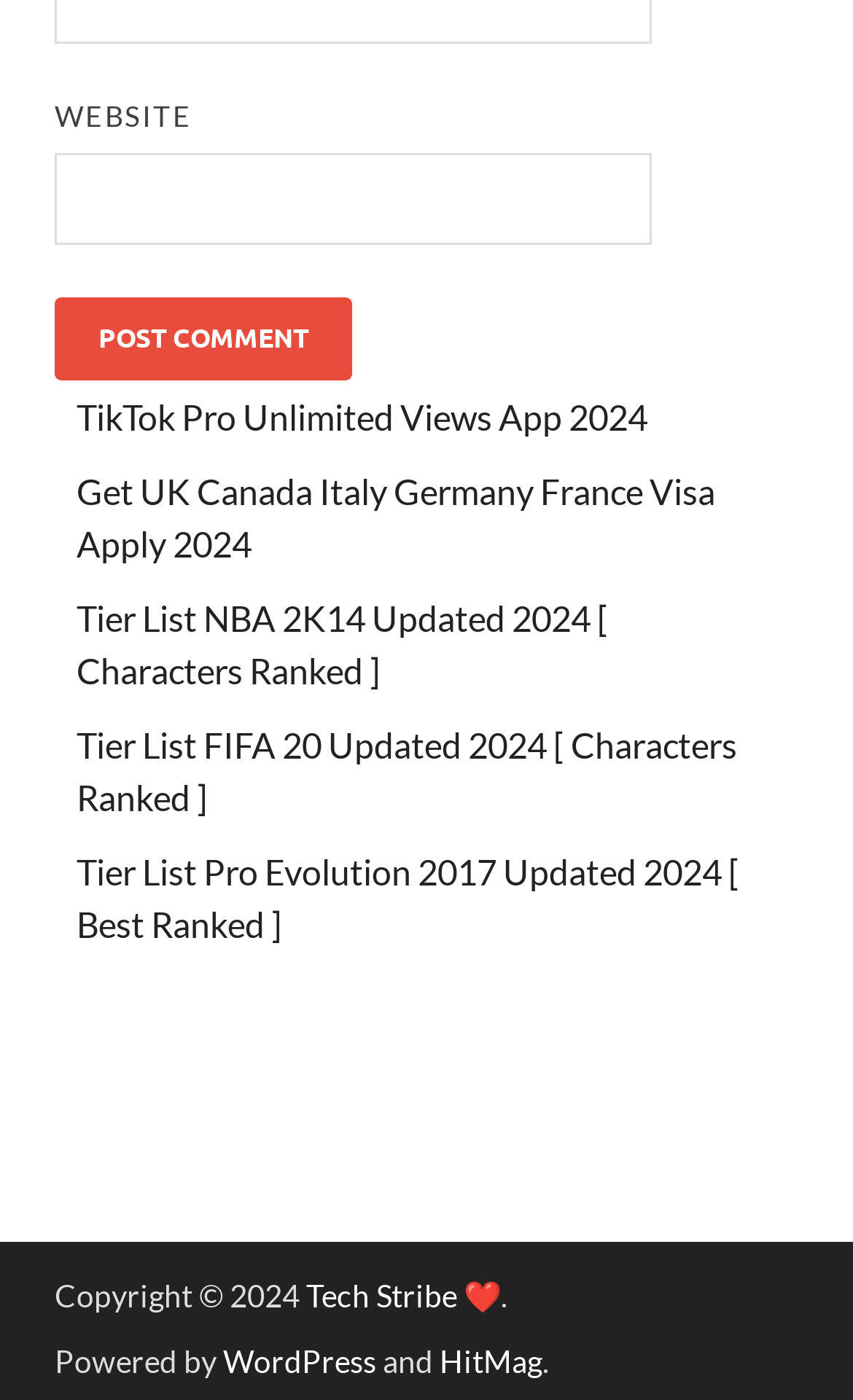Pinpoint the bounding box coordinates of the clickable area needed to execute the instruction: "Post a comment". The coordinates should be specified as four float numbers between 0 and 1, i.e., [left, top, right, bottom].

[0.064, 0.213, 0.413, 0.272]